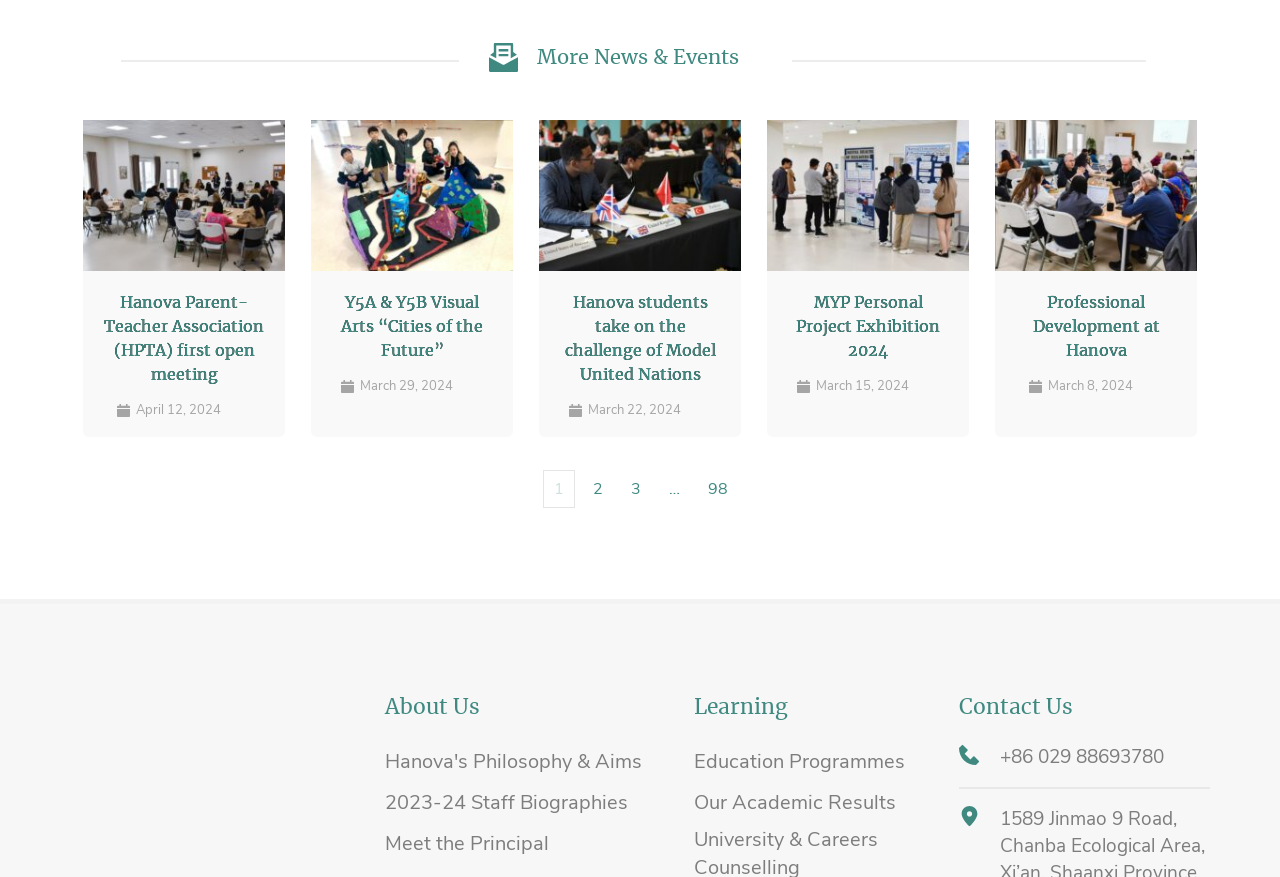Indicate the bounding box coordinates of the element that needs to be clicked to satisfy the following instruction: "Contact Hanova via phone". The coordinates should be four float numbers between 0 and 1, i.e., [left, top, right, bottom].

[0.781, 0.848, 0.91, 0.878]